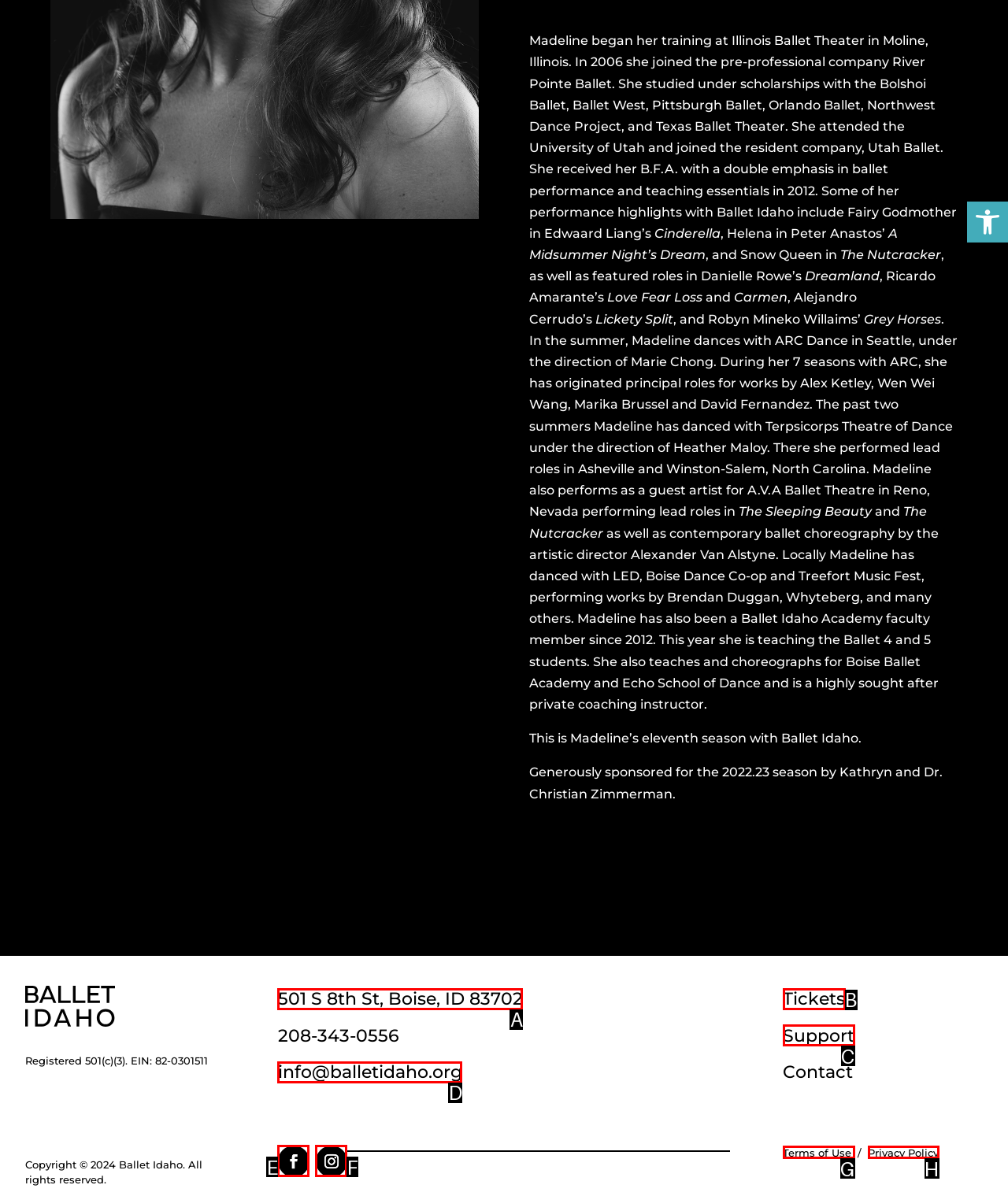Identify the letter of the UI element that corresponds to: Terms of Use
Respond with the letter of the option directly.

G